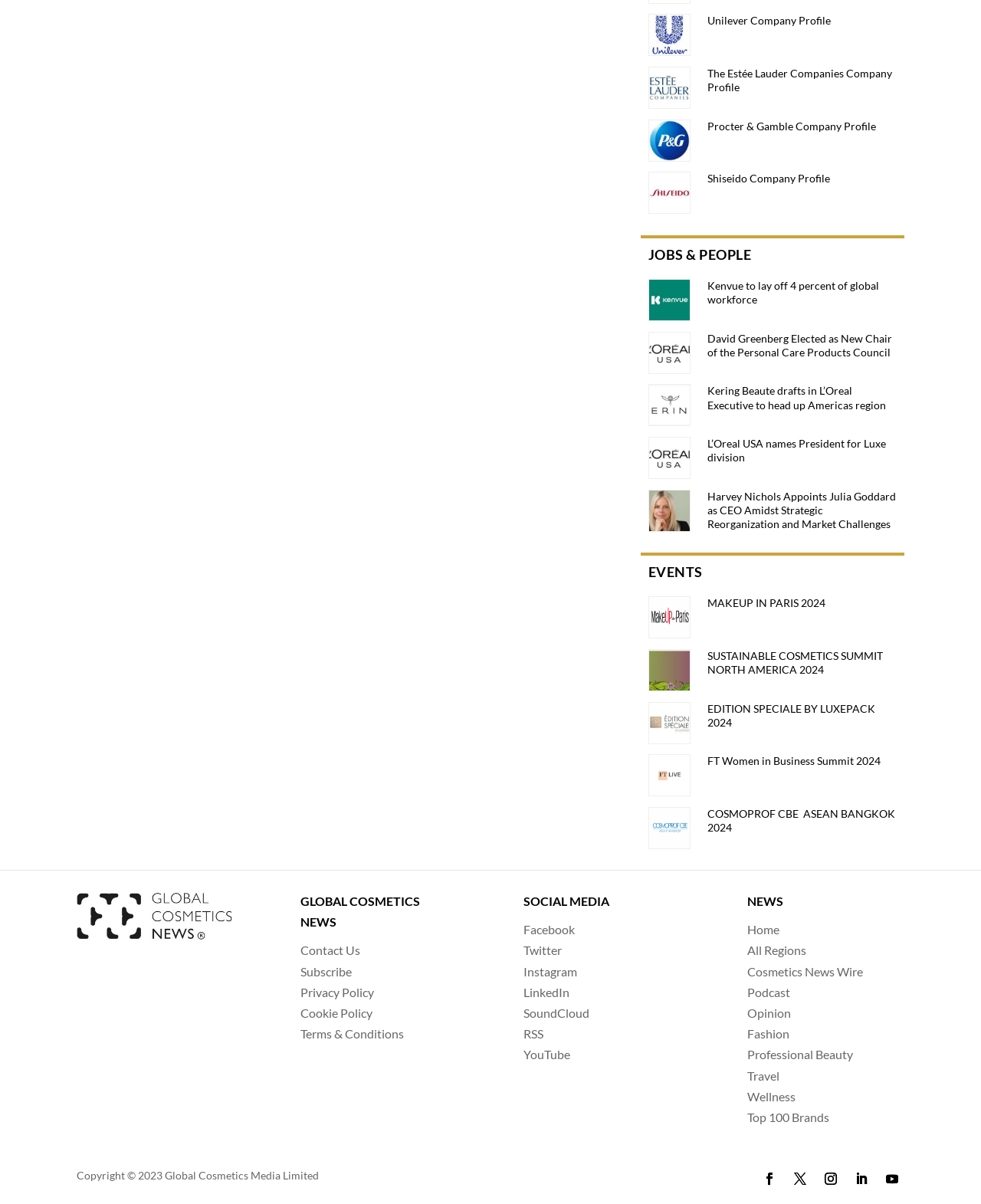Identify the coordinates of the bounding box for the element that must be clicked to accomplish the instruction: "Follow Global Cosmetics News on Facebook".

[0.534, 0.766, 0.586, 0.778]